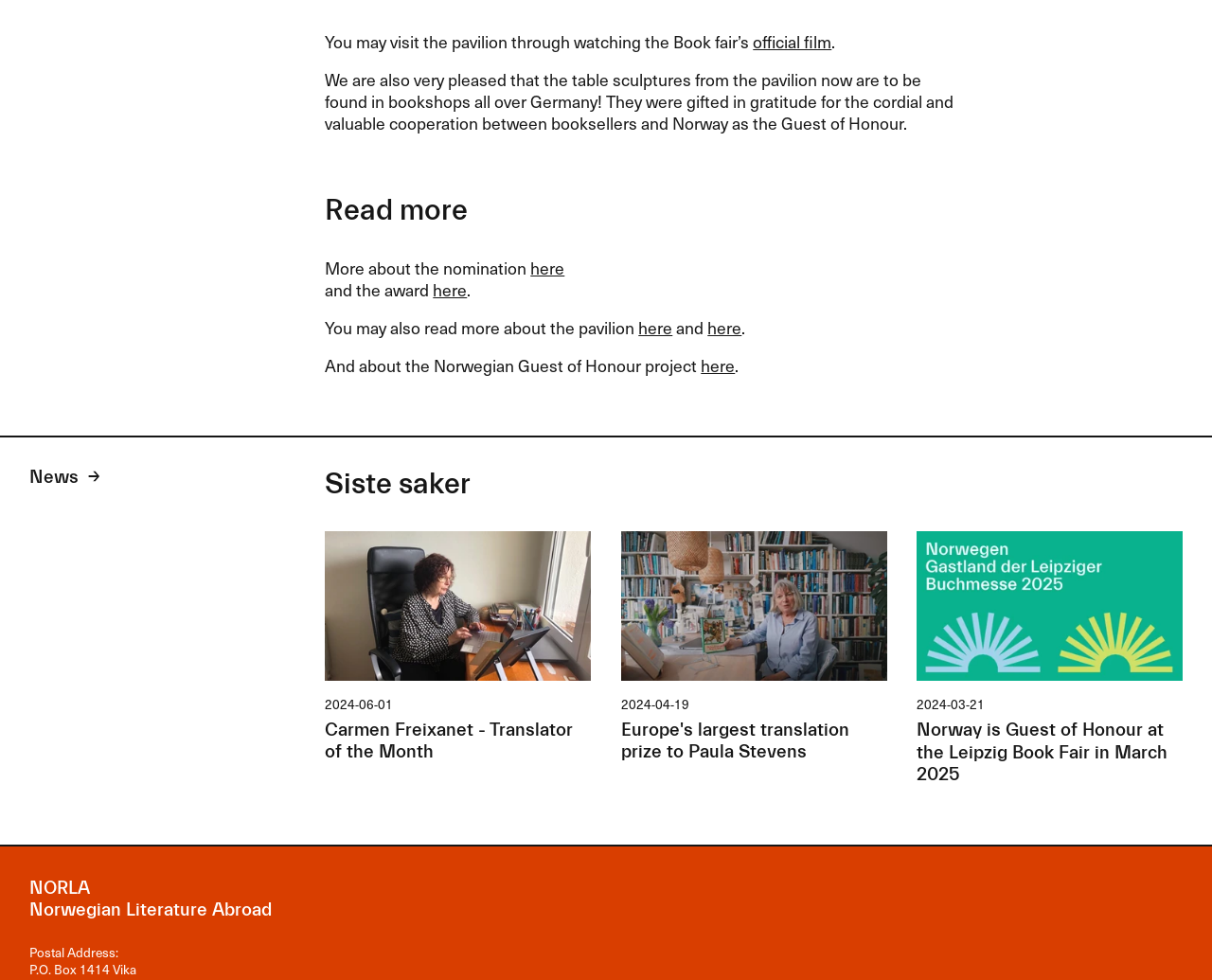What is the name of the translator of the month?
Refer to the screenshot and respond with a concise word or phrase.

Carmen Freixanet